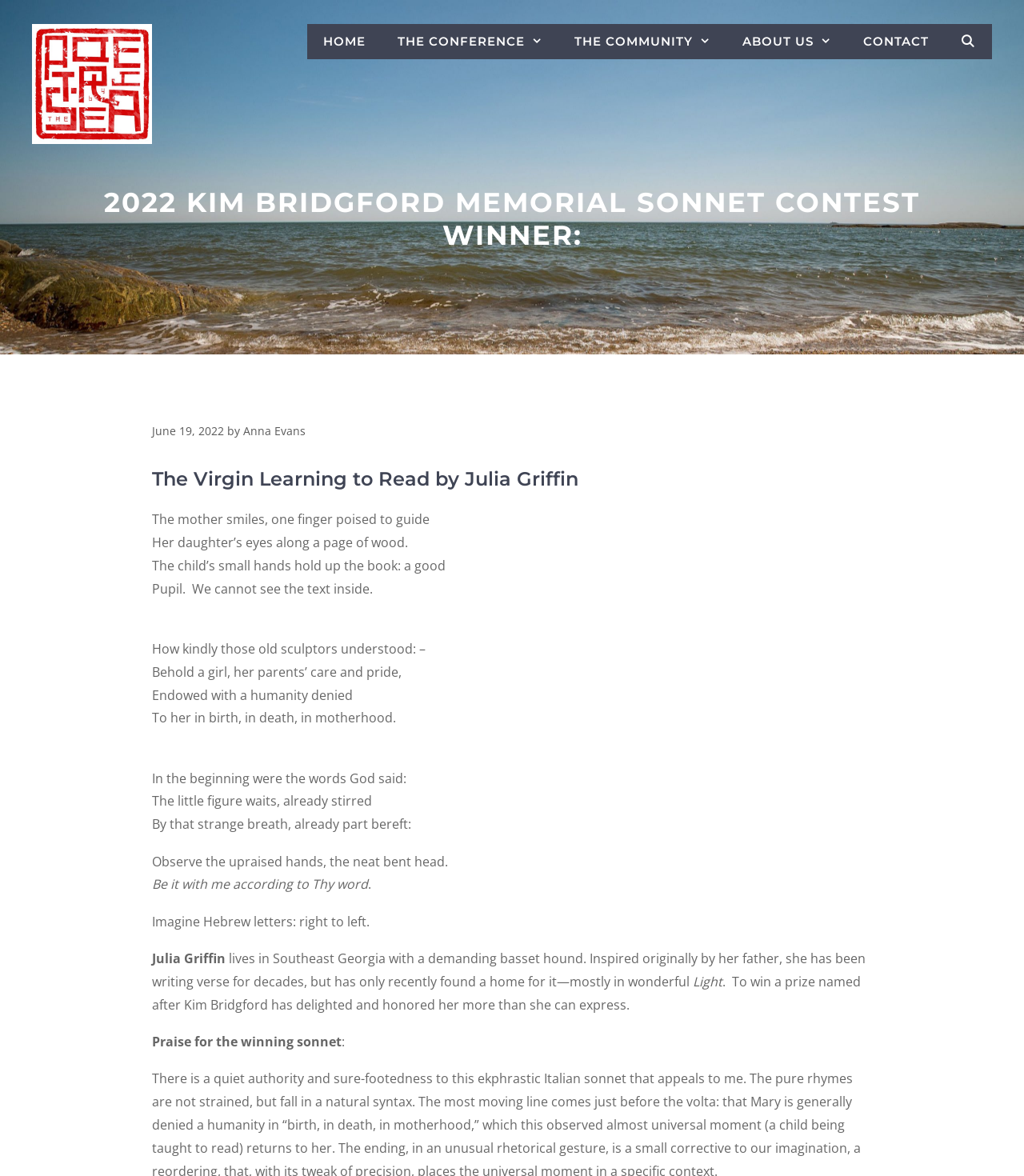Create a full and detailed caption for the entire webpage.

This webpage is dedicated to the 2022 Kim Bridgford Memorial Sonnet Contest Winner, featuring a poem by Julia Griffin titled "The Virgin Learning to Read". At the top of the page, there is a banner with the site's name "Poetry by the Sea" accompanied by an image. Below the banner, a navigation menu is located, containing links to "HOME", "THE CONFERENCE", "THE COMMUNITY", "ABOUT US", "CONTACT", and "Open Search Bar".

The main content of the page is divided into two sections. The first section displays the title of the contest winner and the poem's title, "The Virgin Learning to Read by Julia Griffin". Below this, the poem is presented in a series of lines, each on a new line. The poem explores the theme of learning to read and the relationship between a mother and daughter.

The second section provides information about the poet, Julia Griffin. It includes a brief bio, mentioning that she lives in Southeast Georgia and has been writing verse for decades. Additionally, there is a quote praising the winning sonnet.

Throughout the page, the layout is clean and organized, with clear headings and concise text. The use of whitespace effectively separates the different sections of the content, making it easy to read and navigate.